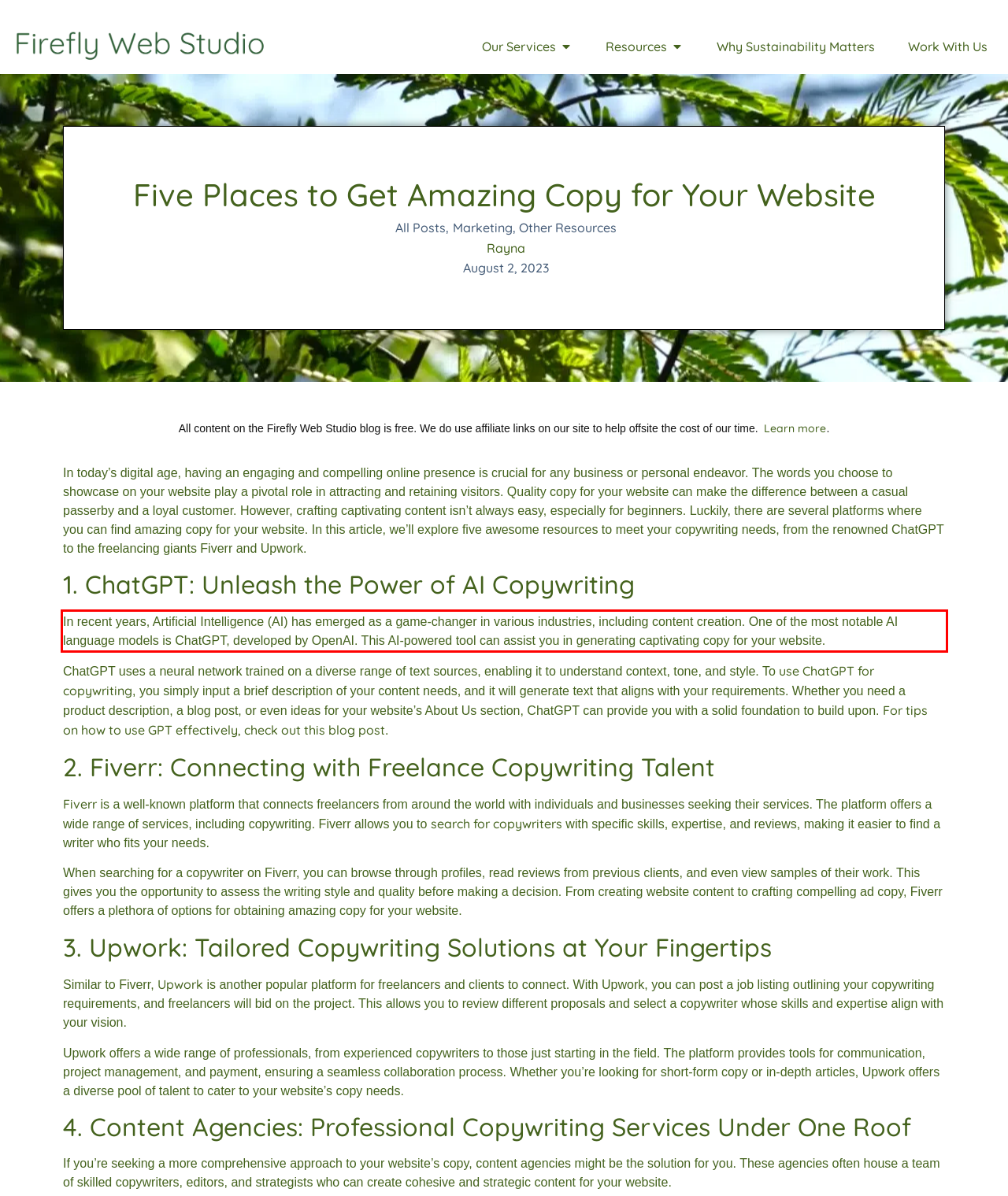Using the webpage screenshot, recognize and capture the text within the red bounding box.

In recent years, Artificial Intelligence (AI) has emerged as a game-changer in various industries, including content creation. One of the most notable AI language models is ChatGPT, developed by OpenAI. This AI-powered tool can assist you in generating captivating copy for your website.